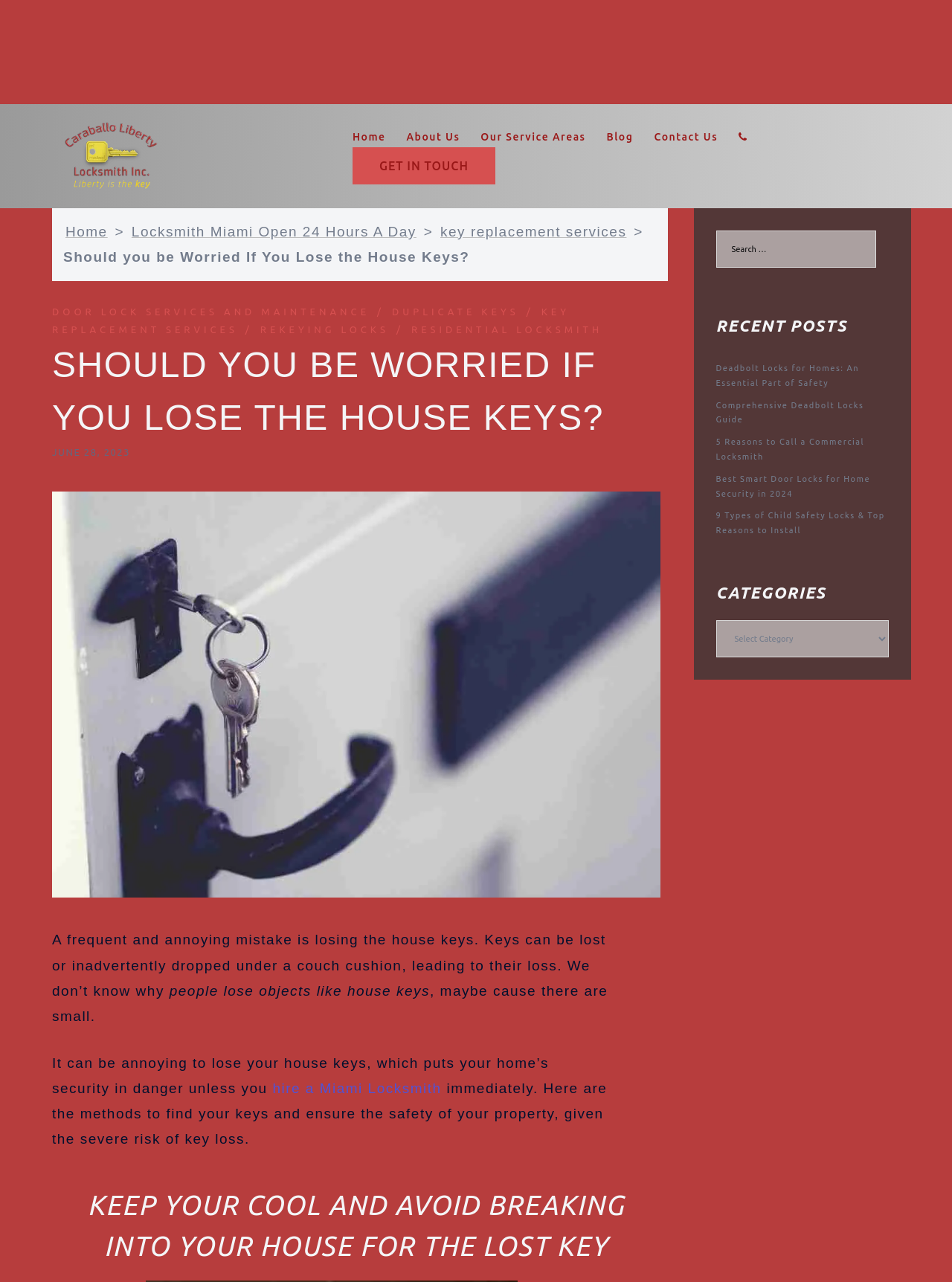Indicate the bounding box coordinates of the element that needs to be clicked to satisfy the following instruction: "Click on the 'Home' link". The coordinates should be four float numbers between 0 and 1, i.e., [left, top, right, bottom].

[0.37, 0.1, 0.405, 0.115]